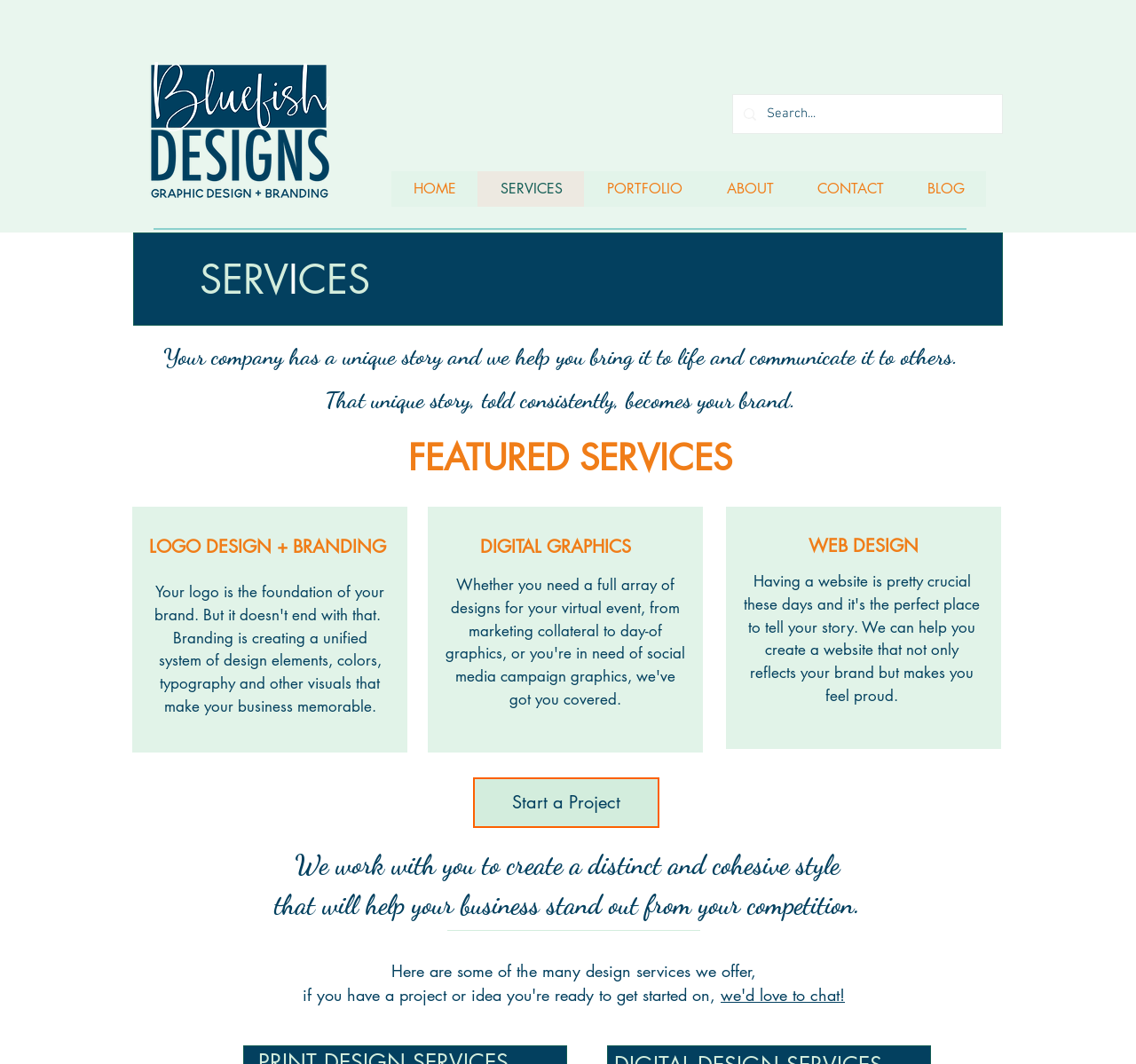Find the bounding box coordinates of the element you need to click on to perform this action: 'Contact the designer'. The coordinates should be represented by four float values between 0 and 1, in the format [left, top, right, bottom].

[0.7, 0.161, 0.797, 0.194]